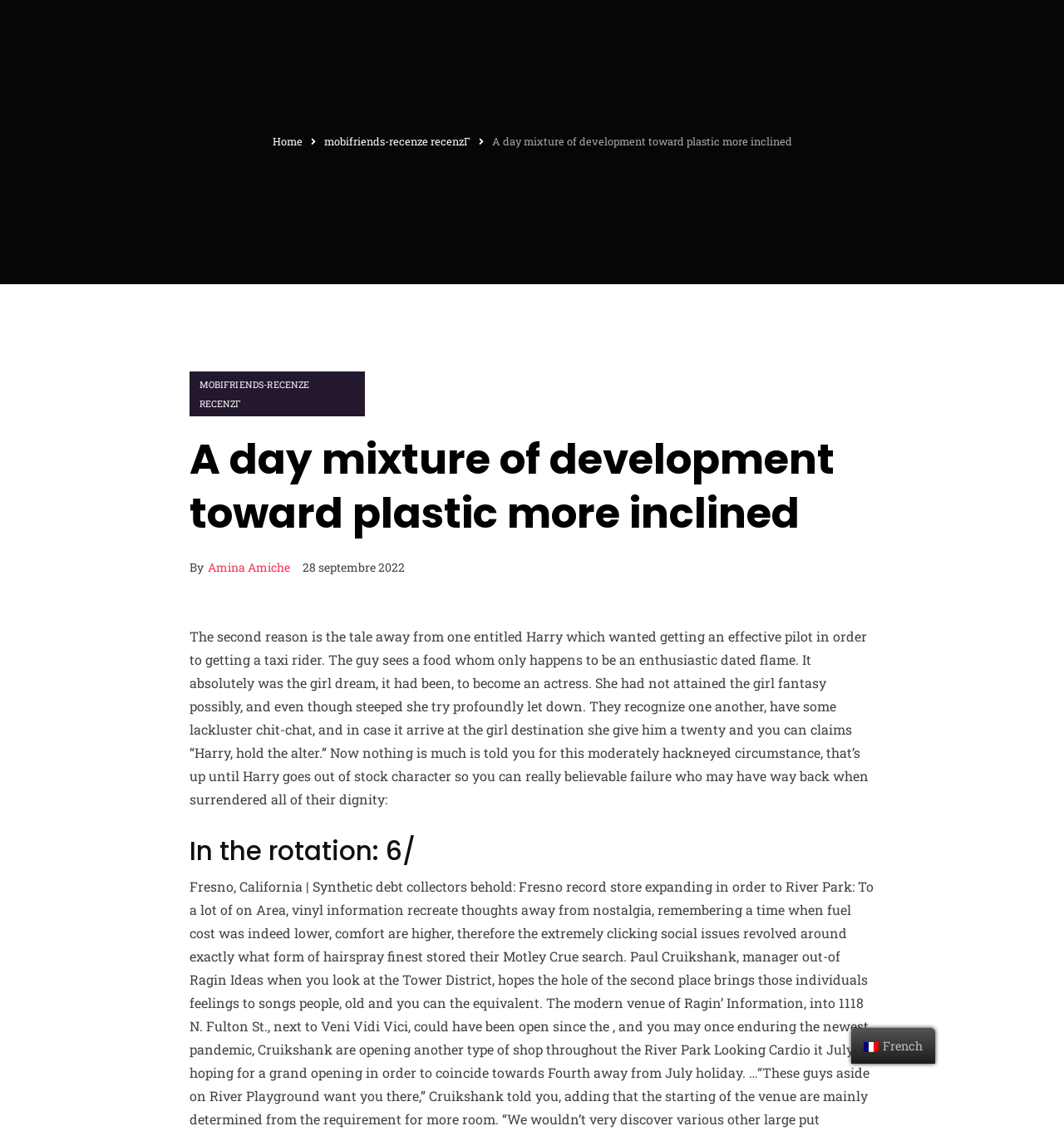Answer the following query concisely with a single word or phrase:
What language can the website be translated to?

French